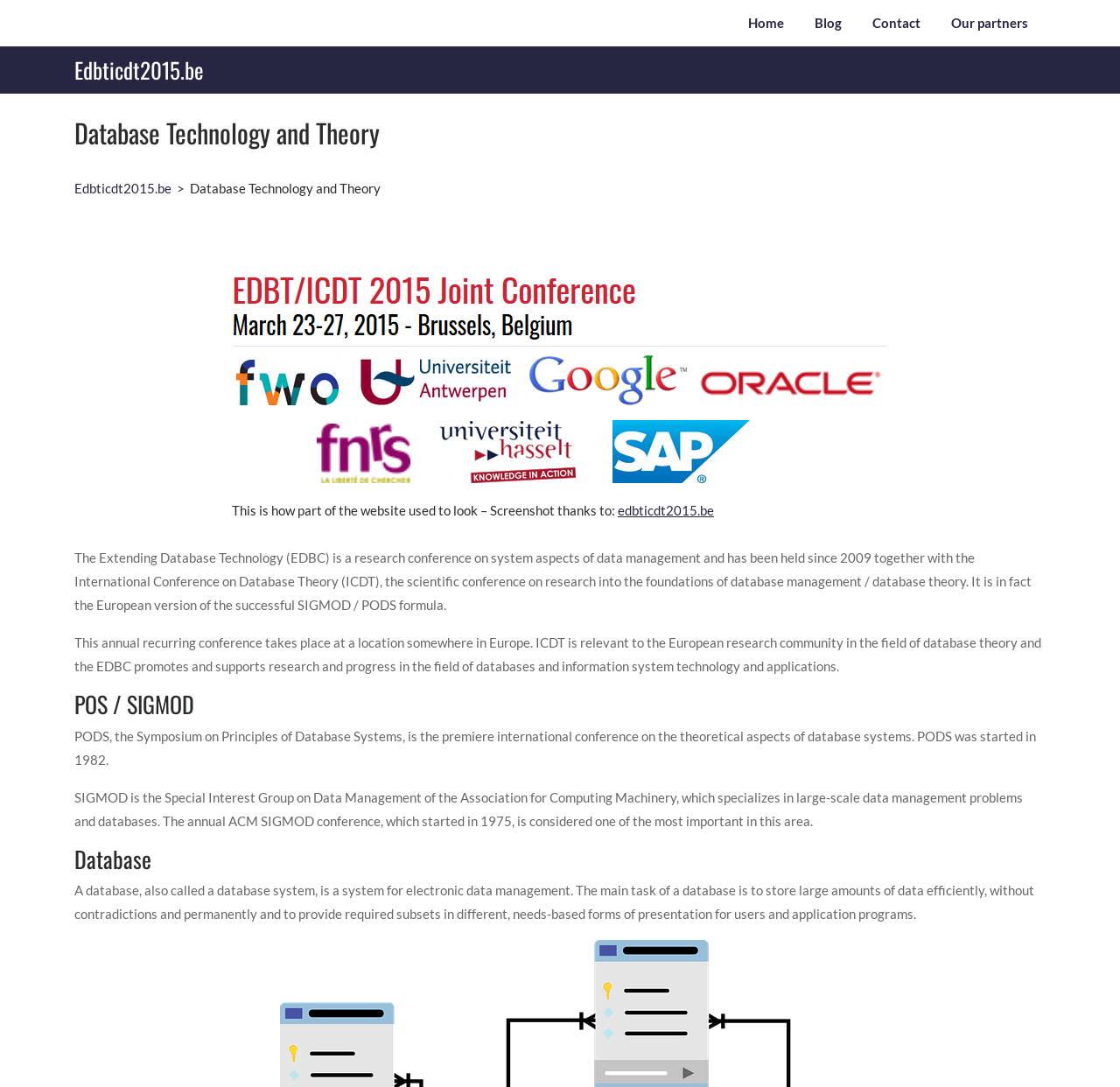From the element description Contact, predict the bounding box coordinates of the UI element. The coordinates must be specified in the format (top-left x, top-left y, bottom-right x, bottom-right y) and should be within the 0 to 1 range.

[0.77, 0.0, 0.838, 0.042]